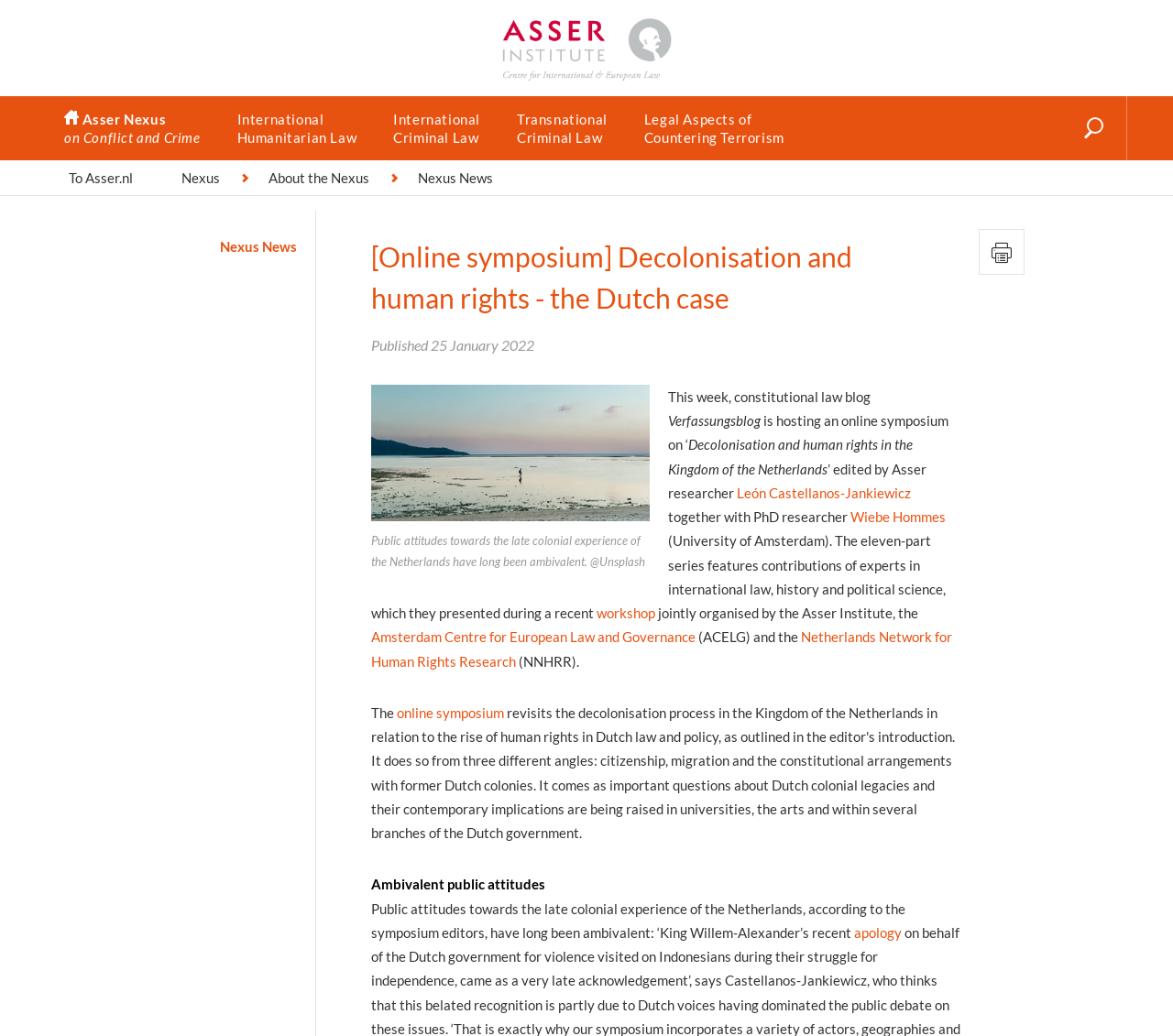Find the bounding box coordinates of the area that needs to be clicked in order to achieve the following instruction: "Learn more about León Castellanos-Jankiewicz". The coordinates should be specified as four float numbers between 0 and 1, i.e., [left, top, right, bottom].

[0.628, 0.468, 0.777, 0.484]